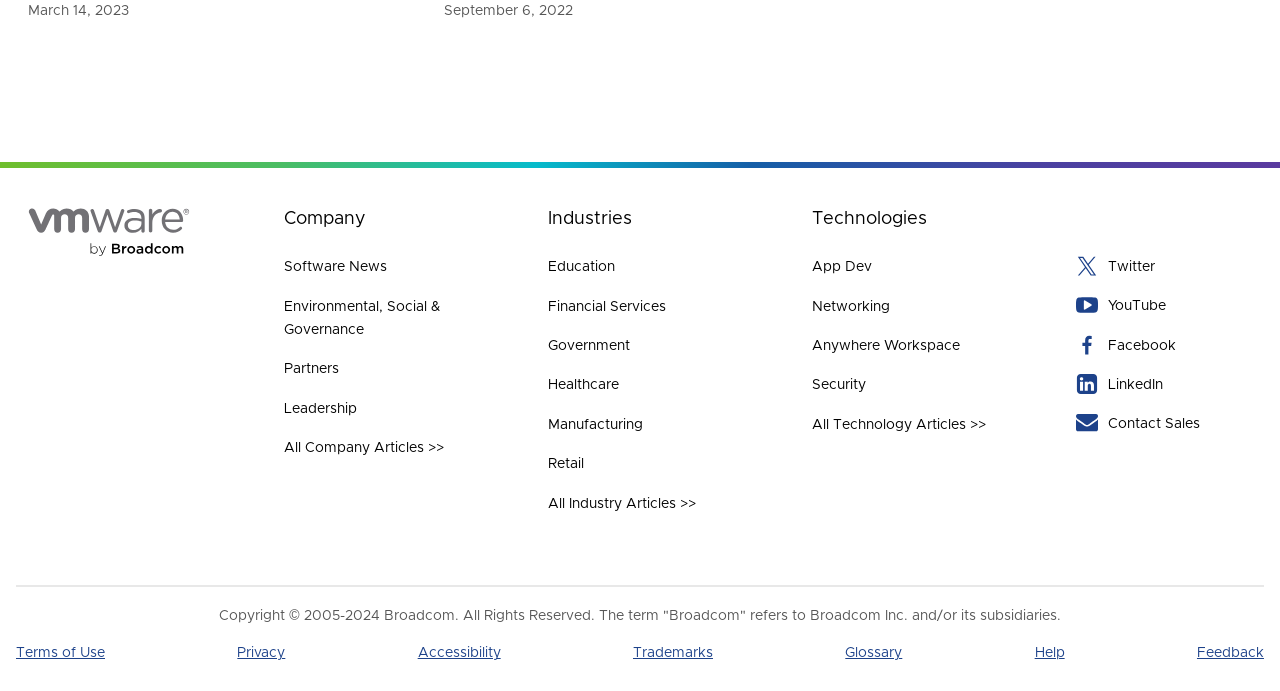From the screenshot, find the bounding box of the UI element matching this description: "debian-minimal". Supply the bounding box coordinates in the form [left, top, right, bottom], each a float between 0 and 1.

None